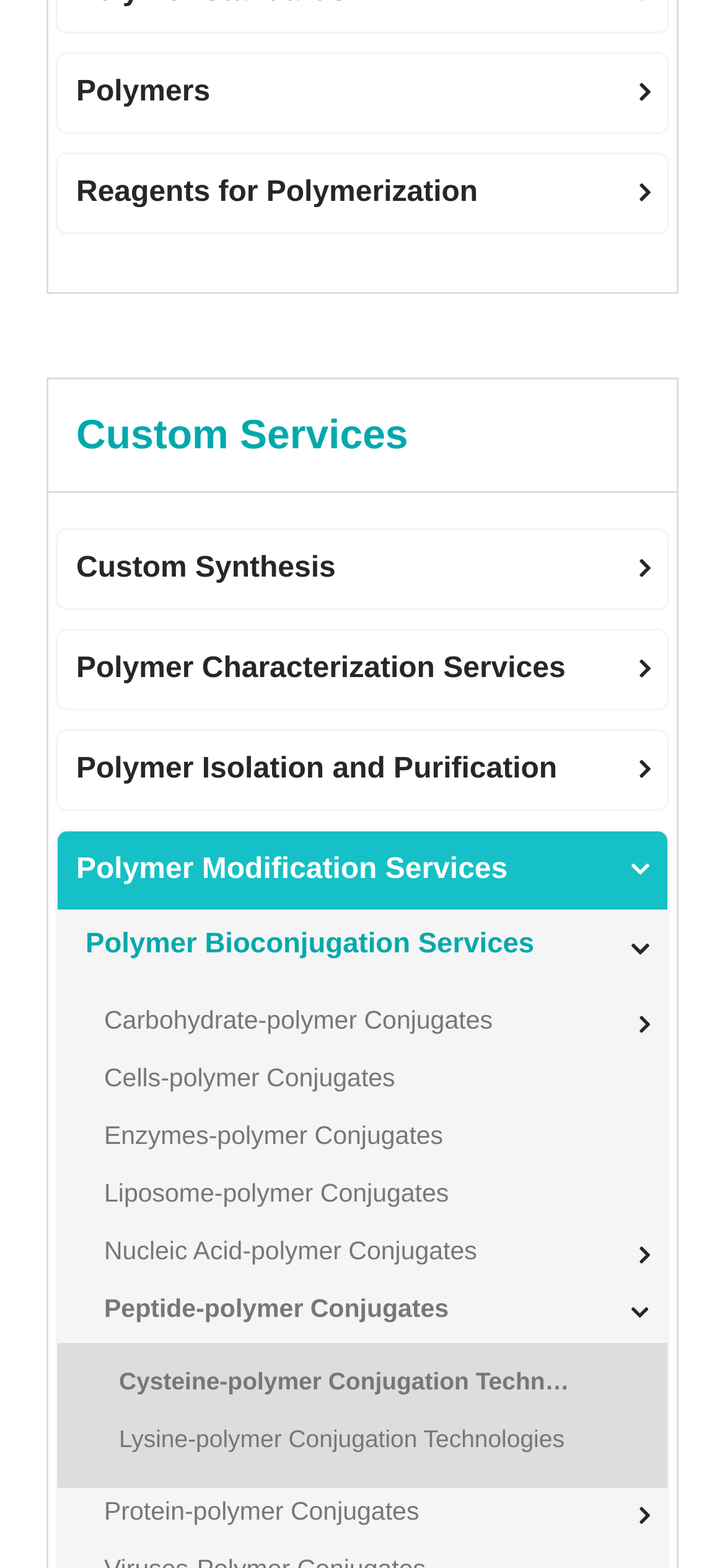Identify the bounding box coordinates of the clickable region necessary to fulfill the following instruction: "Learn about Carbohydrate-polymer Conjugates". The bounding box coordinates should be four float numbers between 0 and 1, i.e., [left, top, right, bottom].

[0.079, 0.638, 0.82, 0.664]